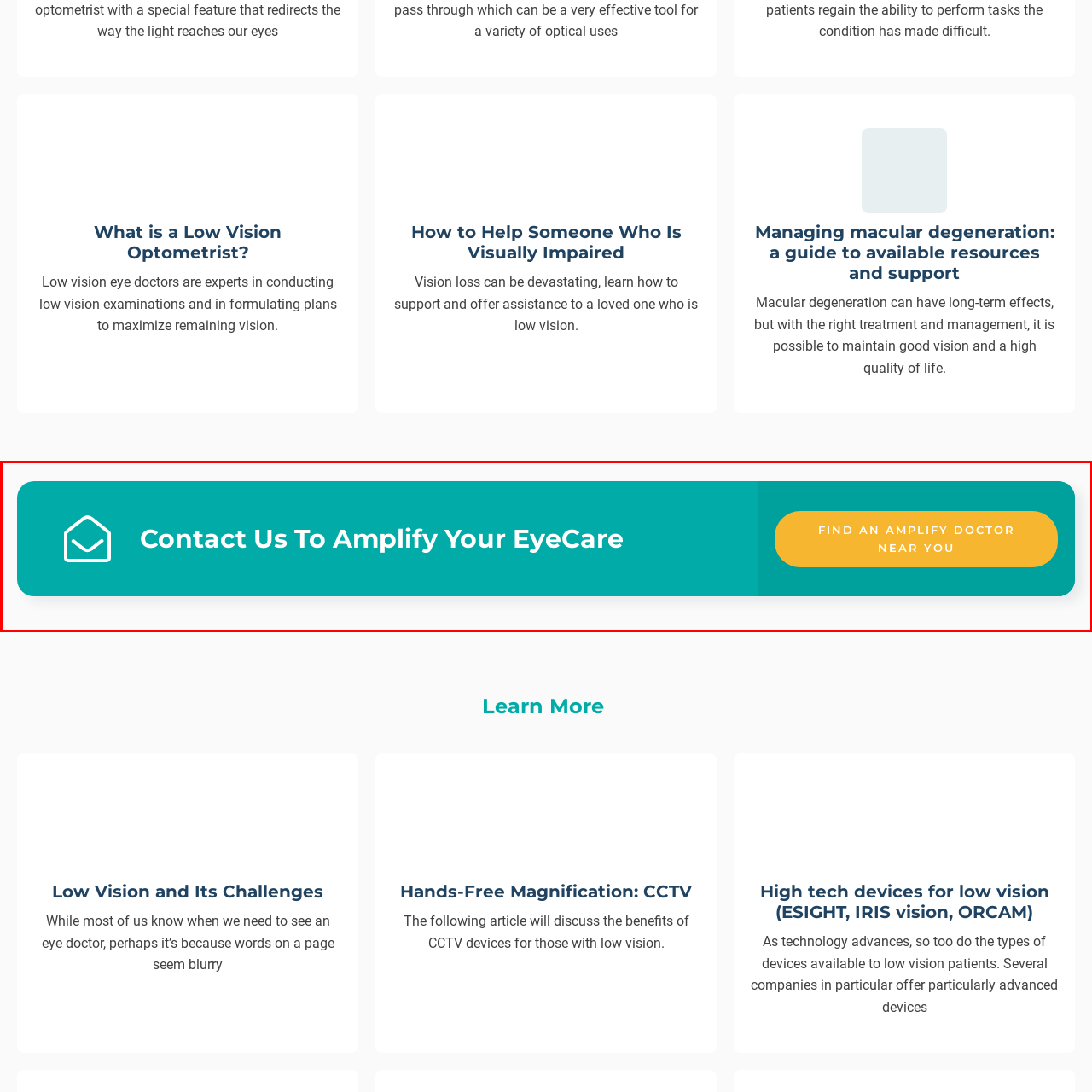Concentrate on the image bordered by the red line and give a one-word or short phrase answer to the following question:
What is the purpose of the yellow button?

to find a doctor